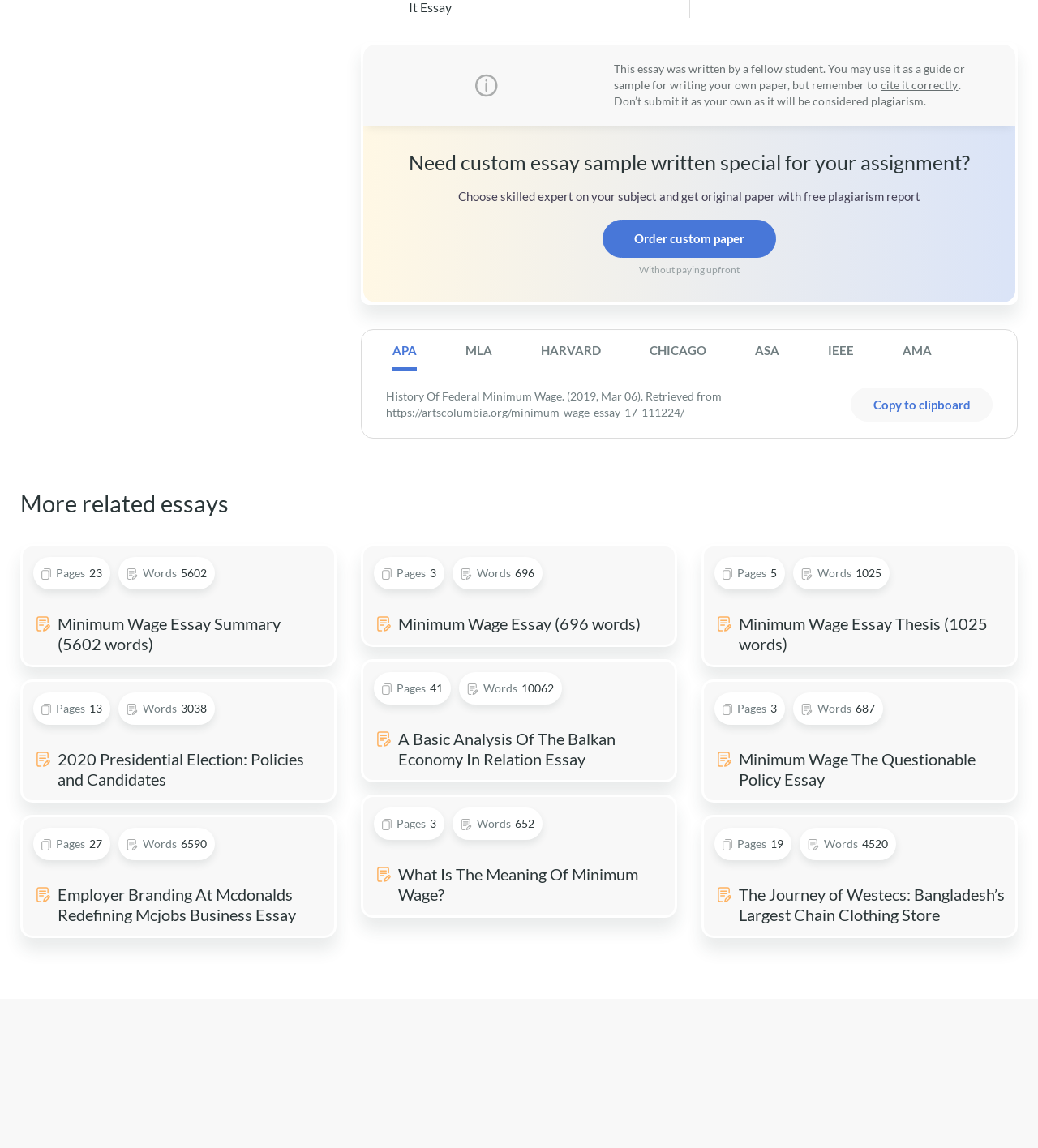Find the bounding box coordinates for the area that must be clicked to perform this action: "Click on 'Los resultados del mercado de valores duran 5 días'".

None